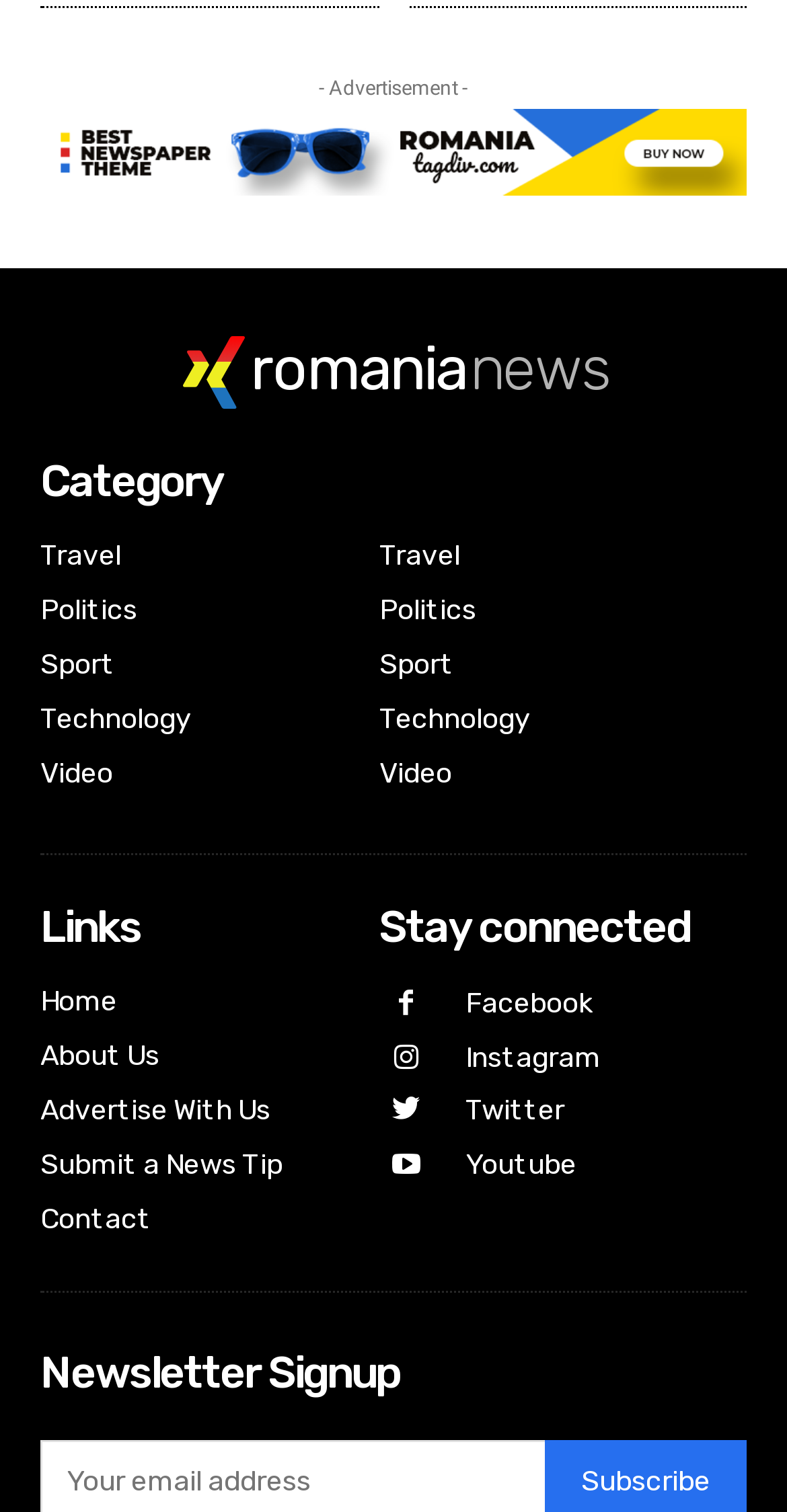Give a short answer using one word or phrase for the question:
What is the category of news on the left side?

Travel, Politics, Sport, Technology, Video